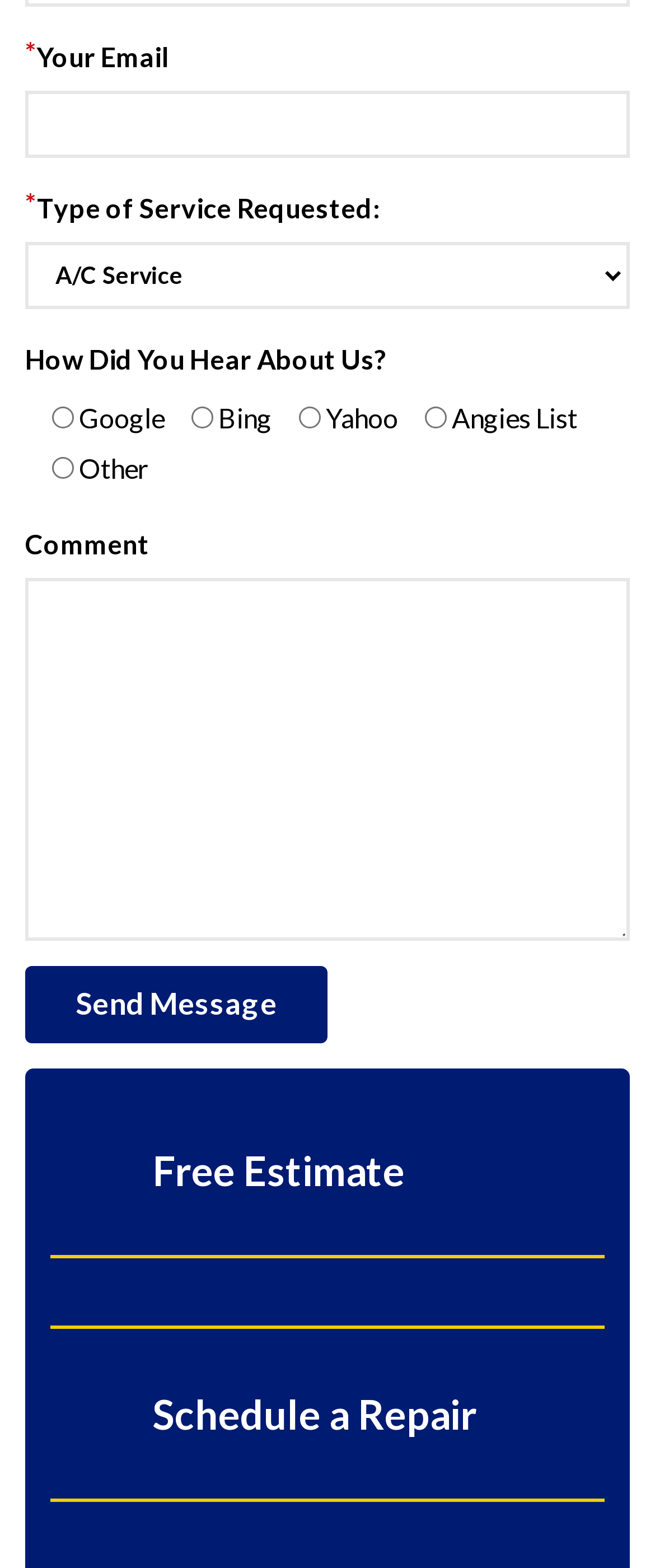Based on the image, give a detailed response to the question: How many types of service requests can be selected?

The webpage provides a combobox for selecting the type of service requested, but the options are not explicitly listed. Therefore, it can be inferred that only one type of service request can be selected at a time.